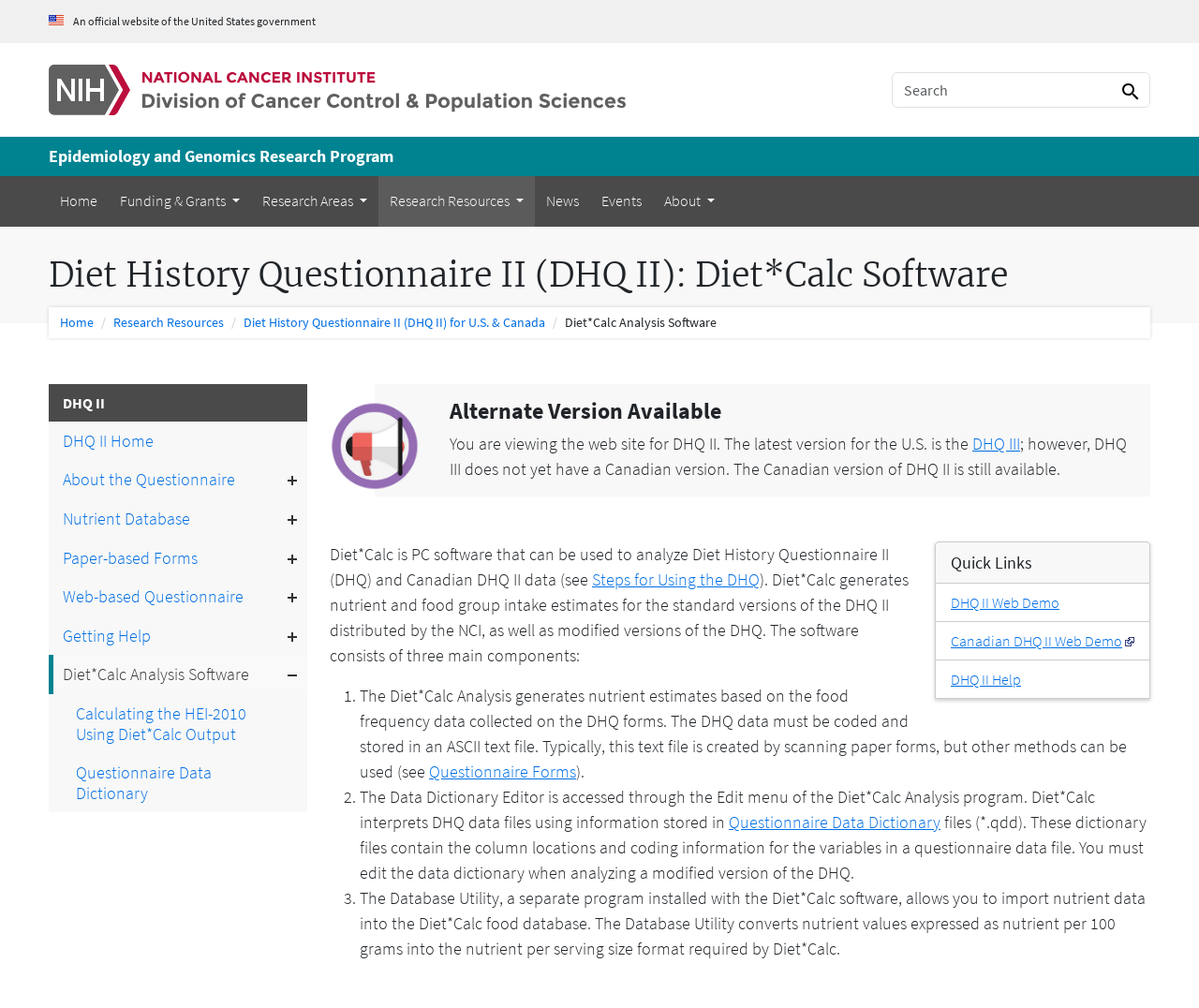Provide your answer to the question using just one word or phrase: What is the purpose of the Diet*Calc Analysis component?

Generate nutrient estimates